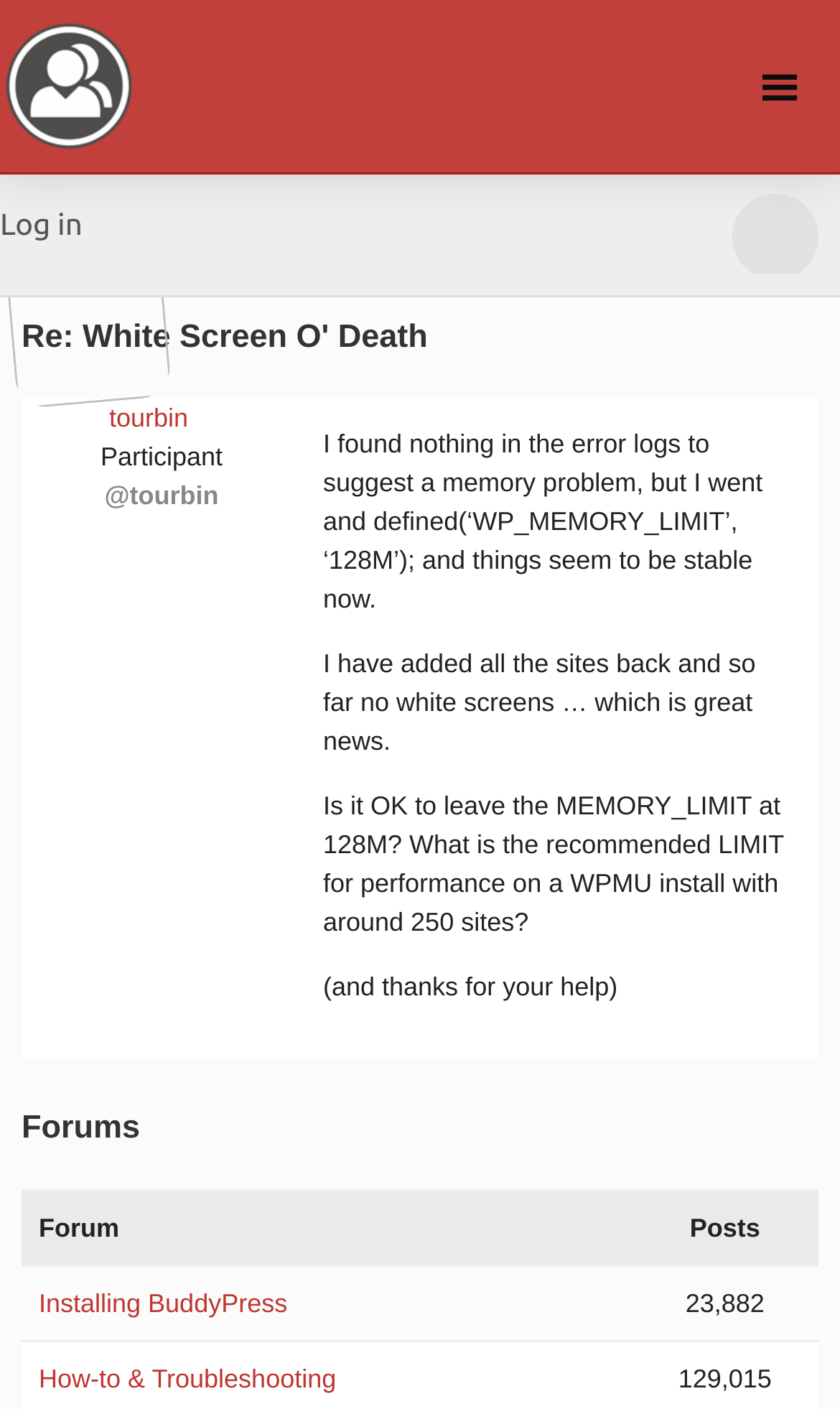Identify and provide the bounding box for the element described by: "Log in".

[0.0, 0.124, 0.098, 0.194]